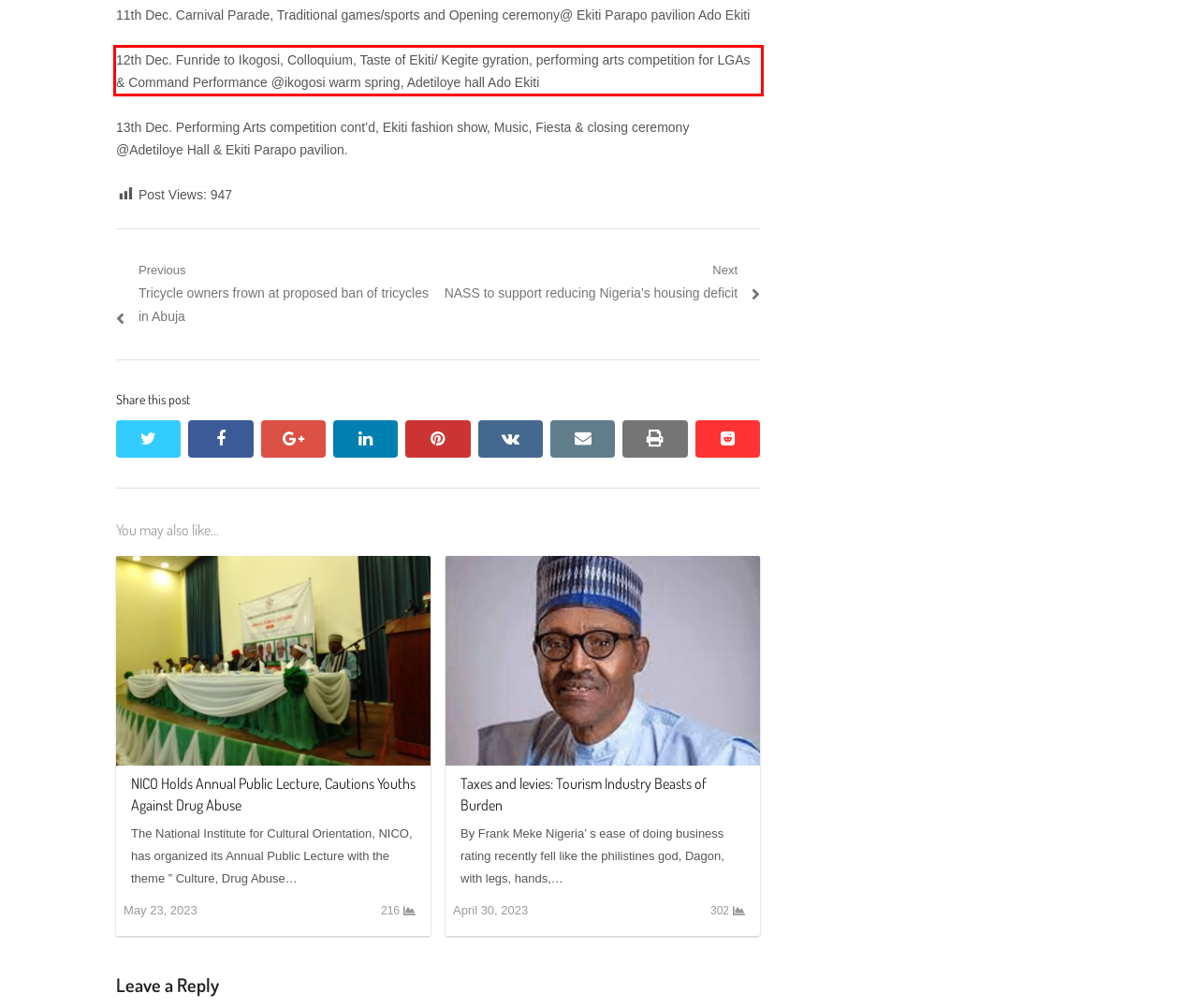Identify and extract the text within the red rectangle in the screenshot of the webpage.

12th Dec. Funride to Ikogosi, Colloquium, Taste of Ekiti/ Kegite gyration, performing arts competition for LGAs & Command Performance @ikogosi warm spring, Adetiloye hall Ado Ekiti